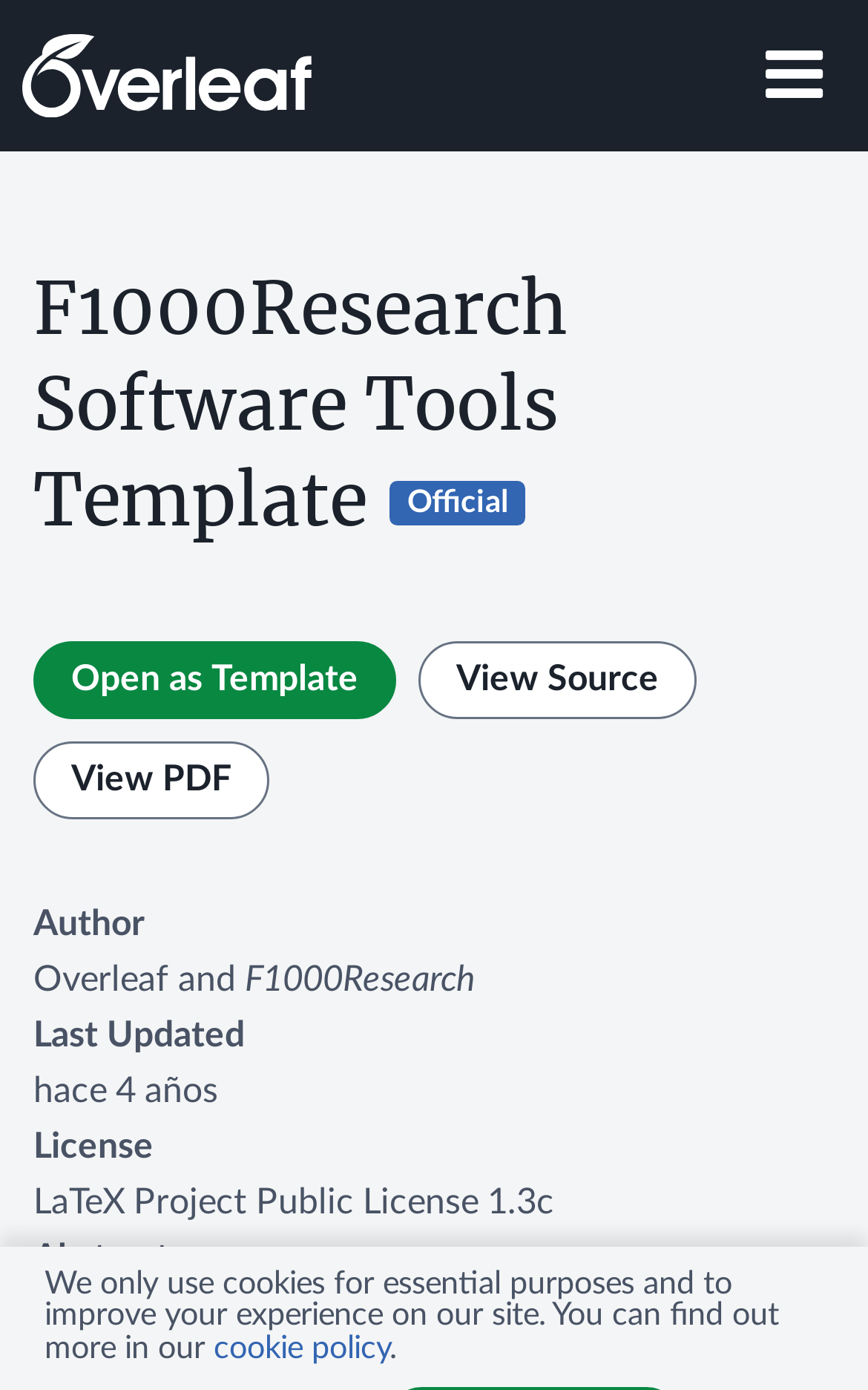What is the license of the LaTeX project?
Based on the image content, provide your answer in one word or a short phrase.

LaTeX Project Public License 1.3c